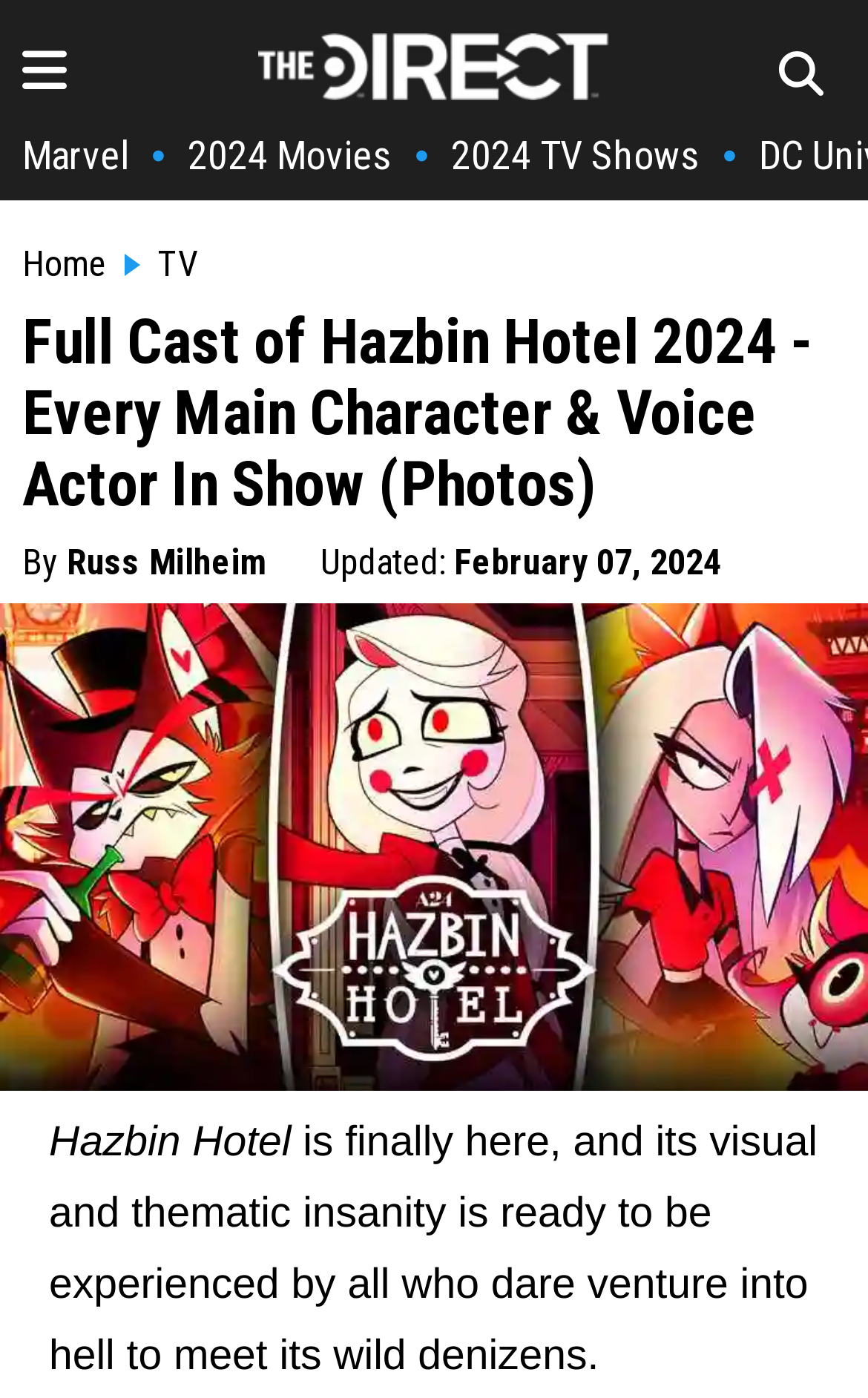Locate the headline of the webpage and generate its content.

Full Cast of Hazbin Hotel 2024 - Every Main Character & Voice Actor In Show (Photos)